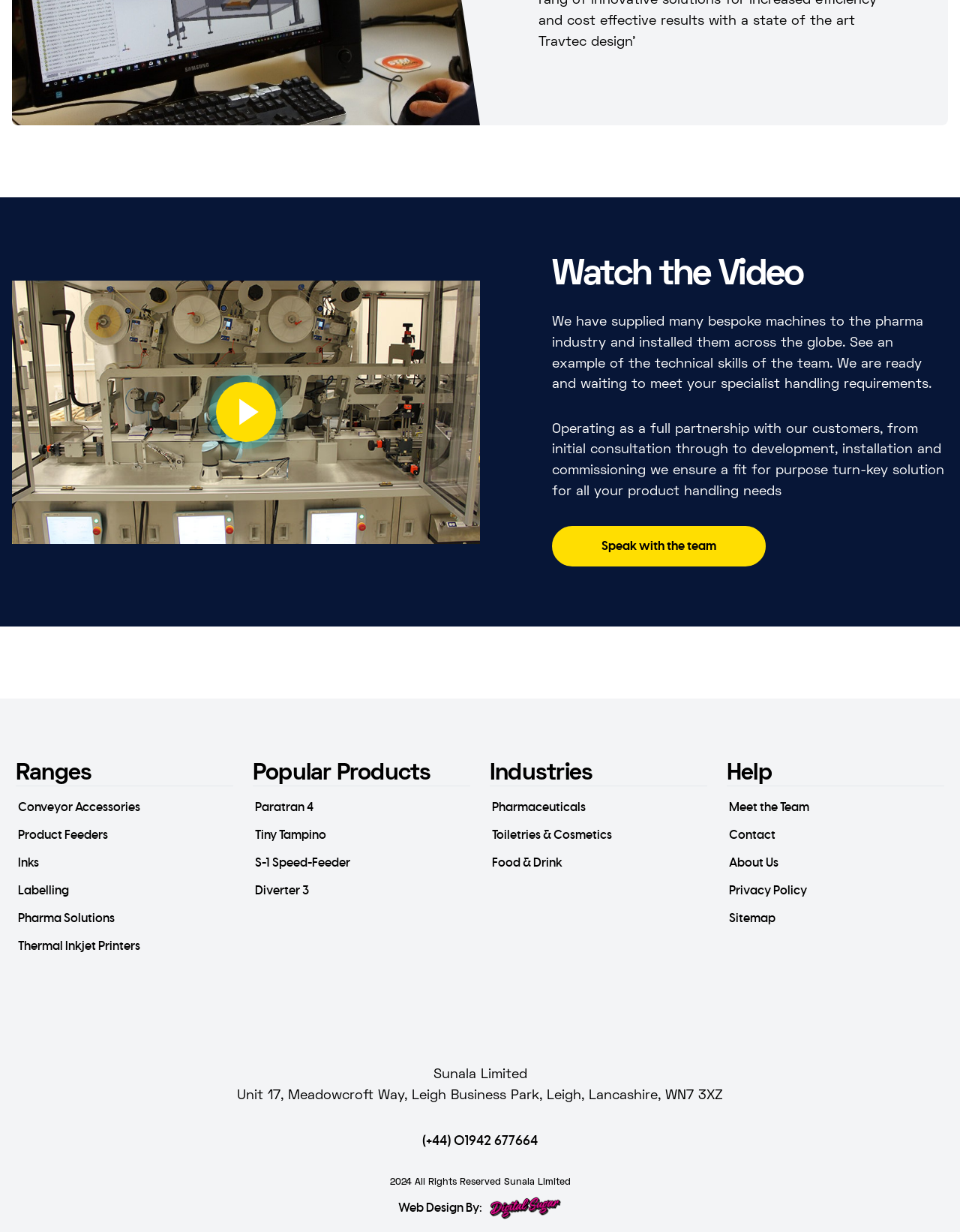Please specify the bounding box coordinates of the region to click in order to perform the following instruction: "Speak with the team".

[0.575, 0.427, 0.798, 0.46]